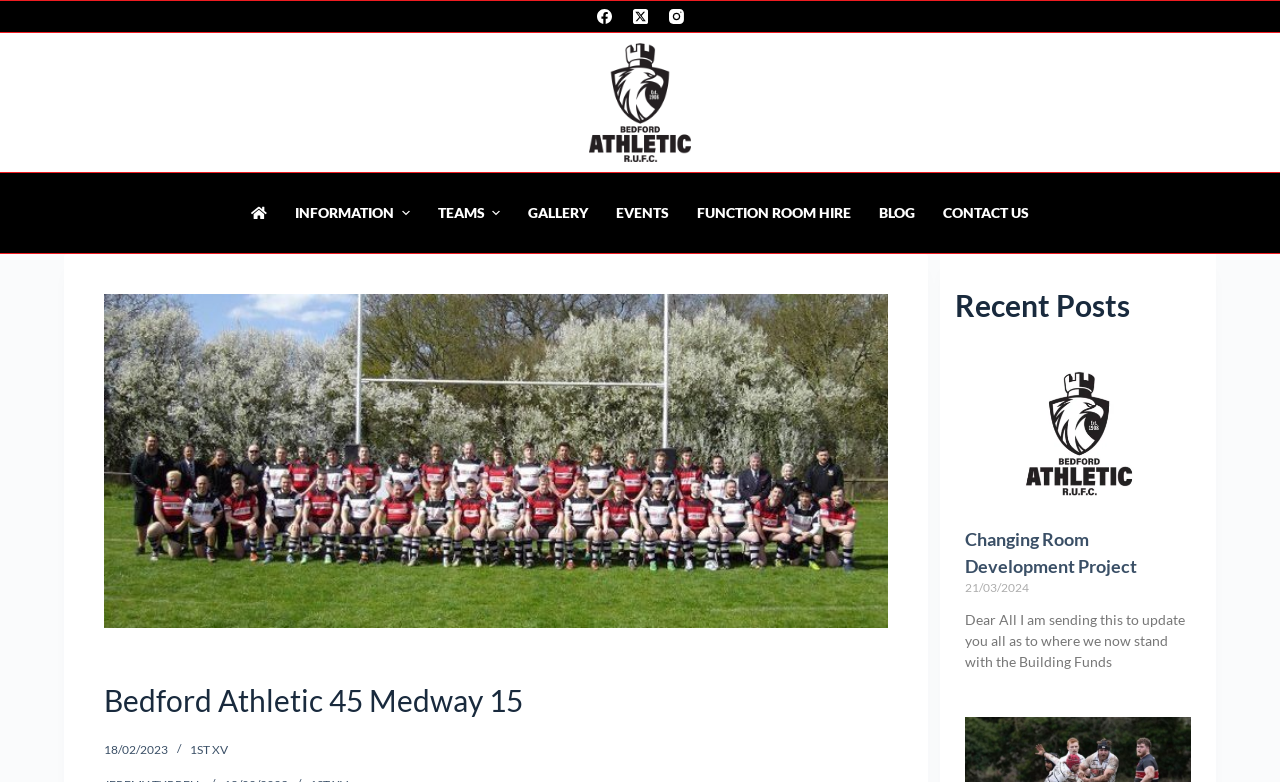How many social media links are there?
Please provide a comprehensive and detailed answer to the question.

I counted the number of social media links at the top of the webpage, which are Facebook, Twitter, and Instagram.